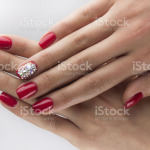What is the purpose of the sparkling crystals on one nail?
Analyze the screenshot and provide a detailed answer to the question.

According to the caption, the sparkling crystals on one nail 'add a touch of glamour and sophistication', implying that their purpose is to enhance the overall aesthetic of the manicure.